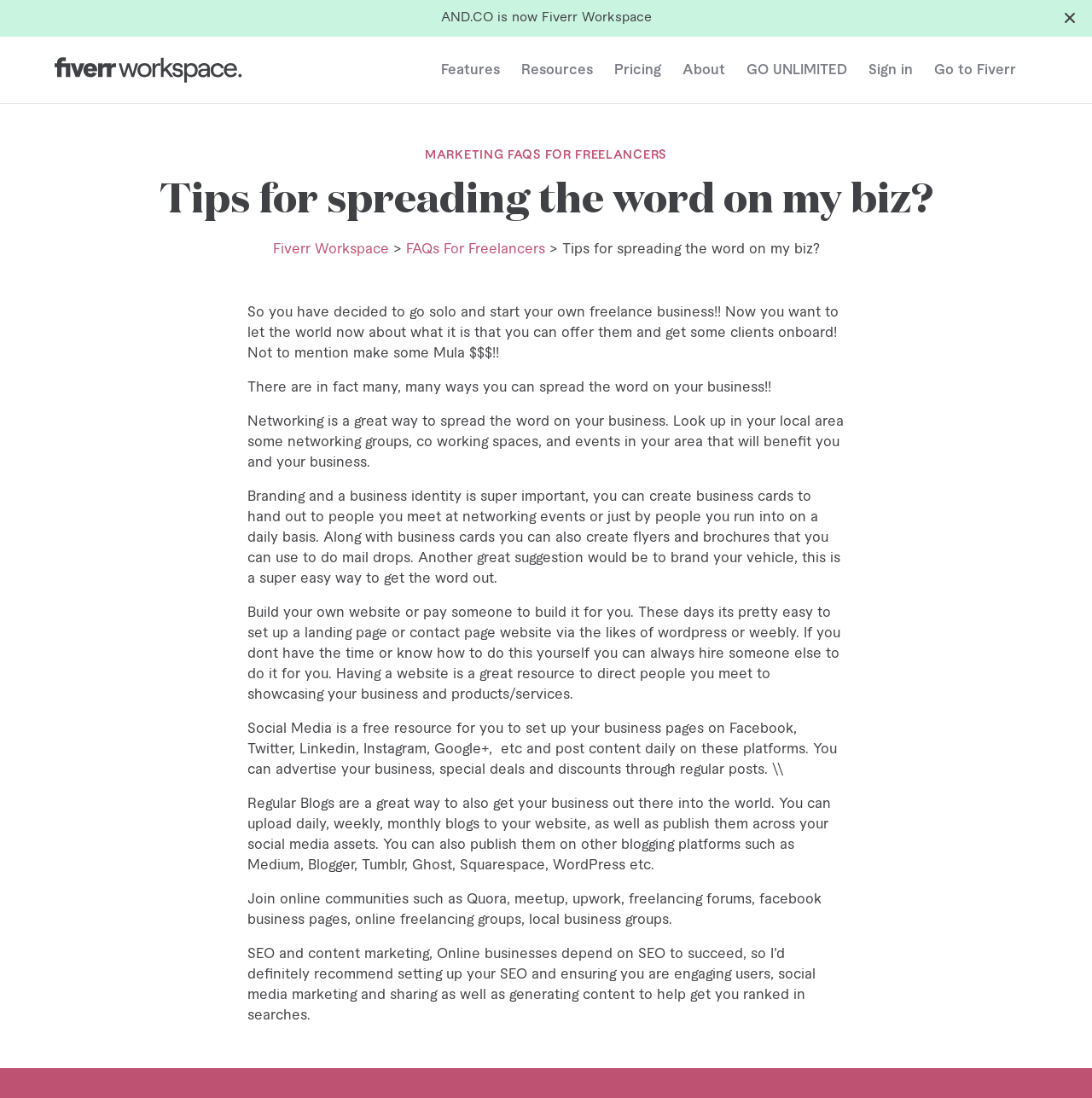Please specify the bounding box coordinates in the format (top-left x, top-left y, bottom-right x, bottom-right y), with values ranging from 0 to 1. Identify the bounding box for the UI component described as follows: Features

[0.404, 0.055, 0.458, 0.072]